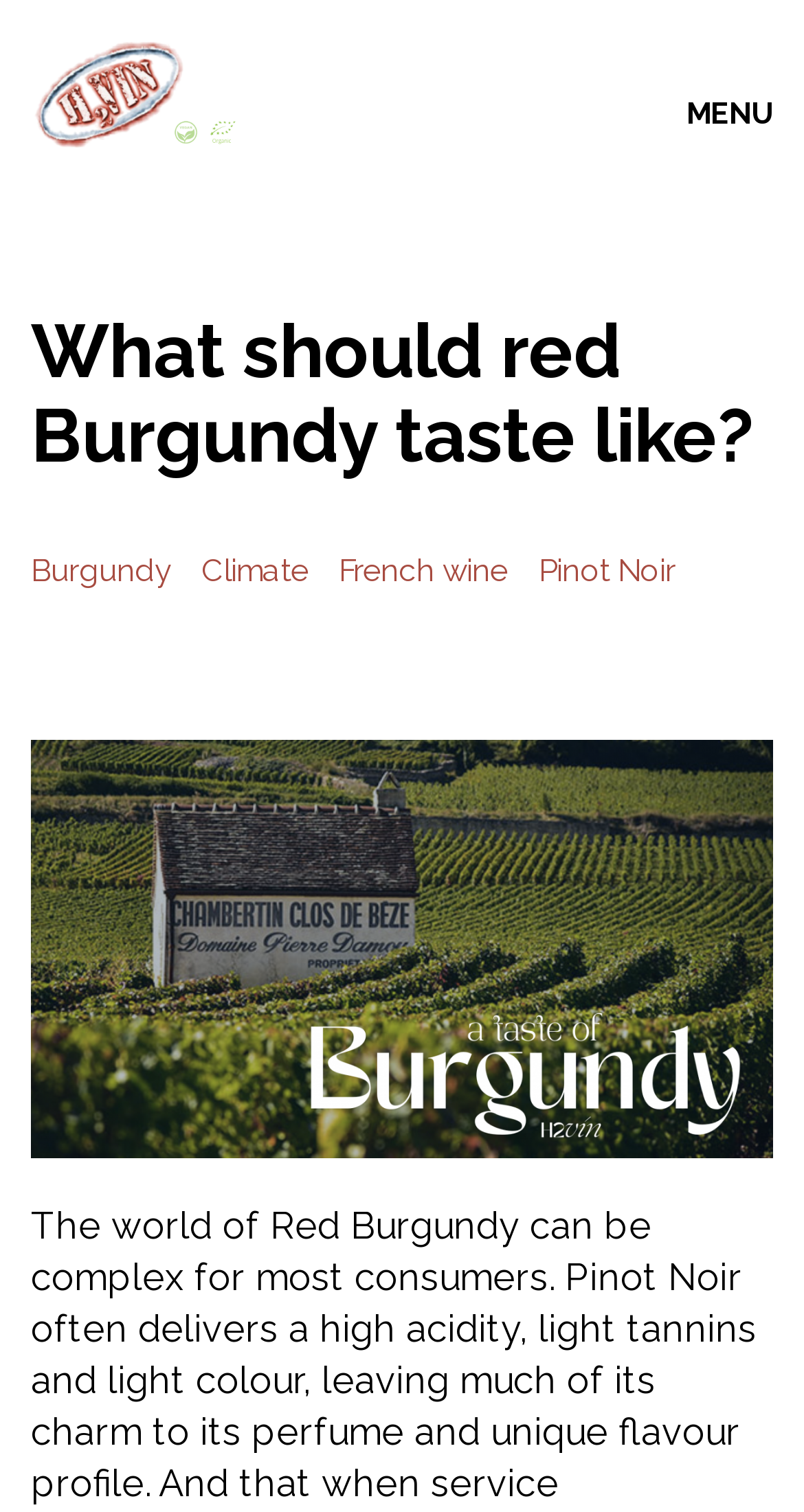Using the elements shown in the image, answer the question comprehensively: What is the purpose of the 'MENU' button?

The 'MENU' button is likely used for navigation, as it is a common design pattern in webpages to have a menu button that allows users to access different sections of the website.